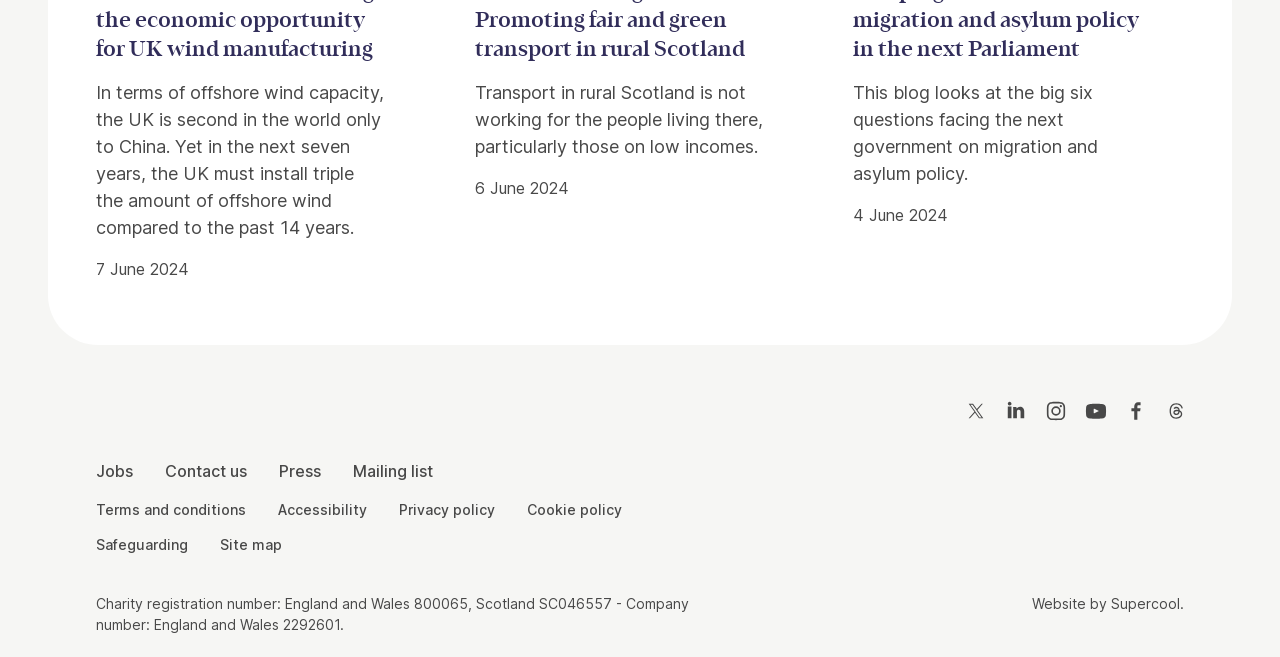Respond to the question below with a single word or phrase:
What is the company number mentioned on the webpage?

England and Wales 2292601